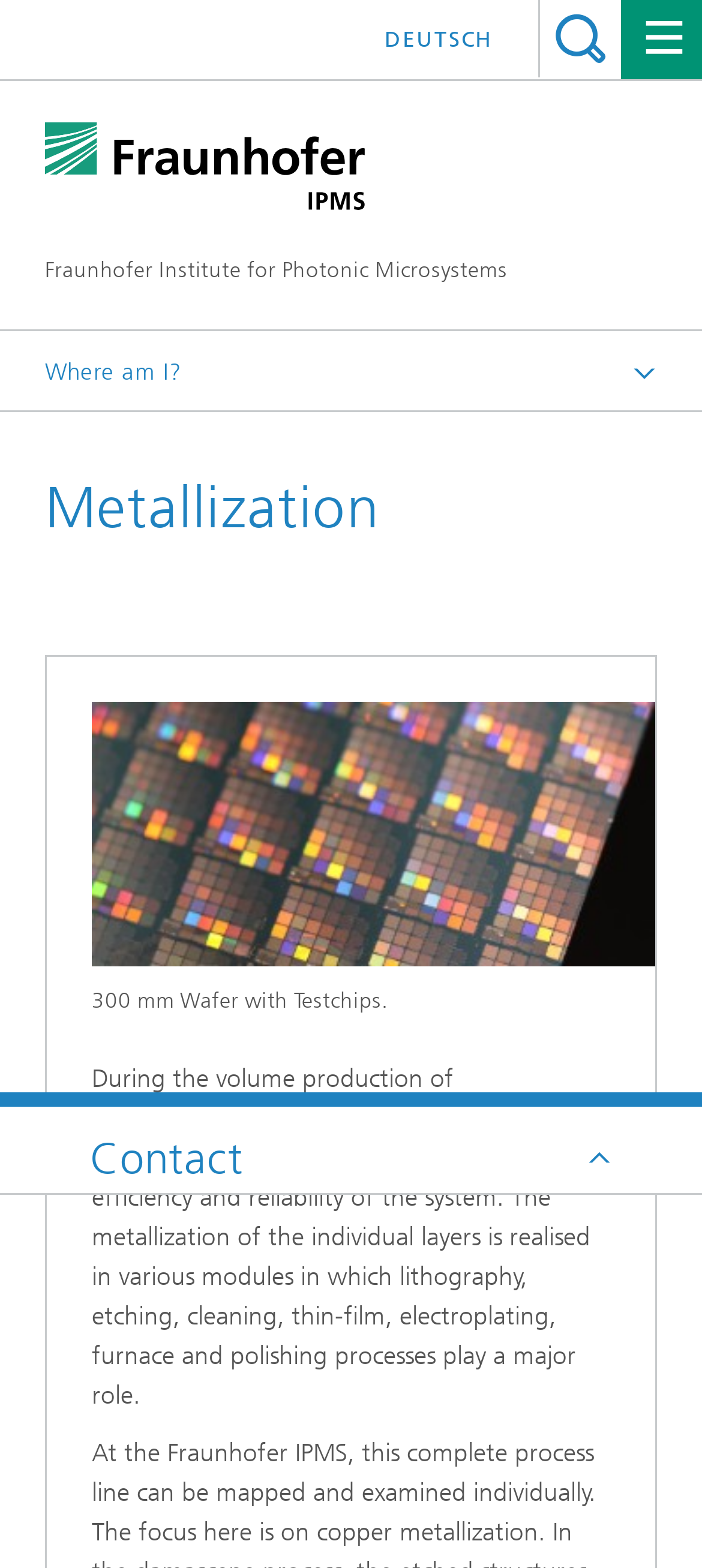What is the main topic of this webpage?
Based on the image, please offer an in-depth response to the question.

Based on the webpage content, the main topic is metallization, which is indicated by the heading 'Metallization' and the description of the metallization process in the text.